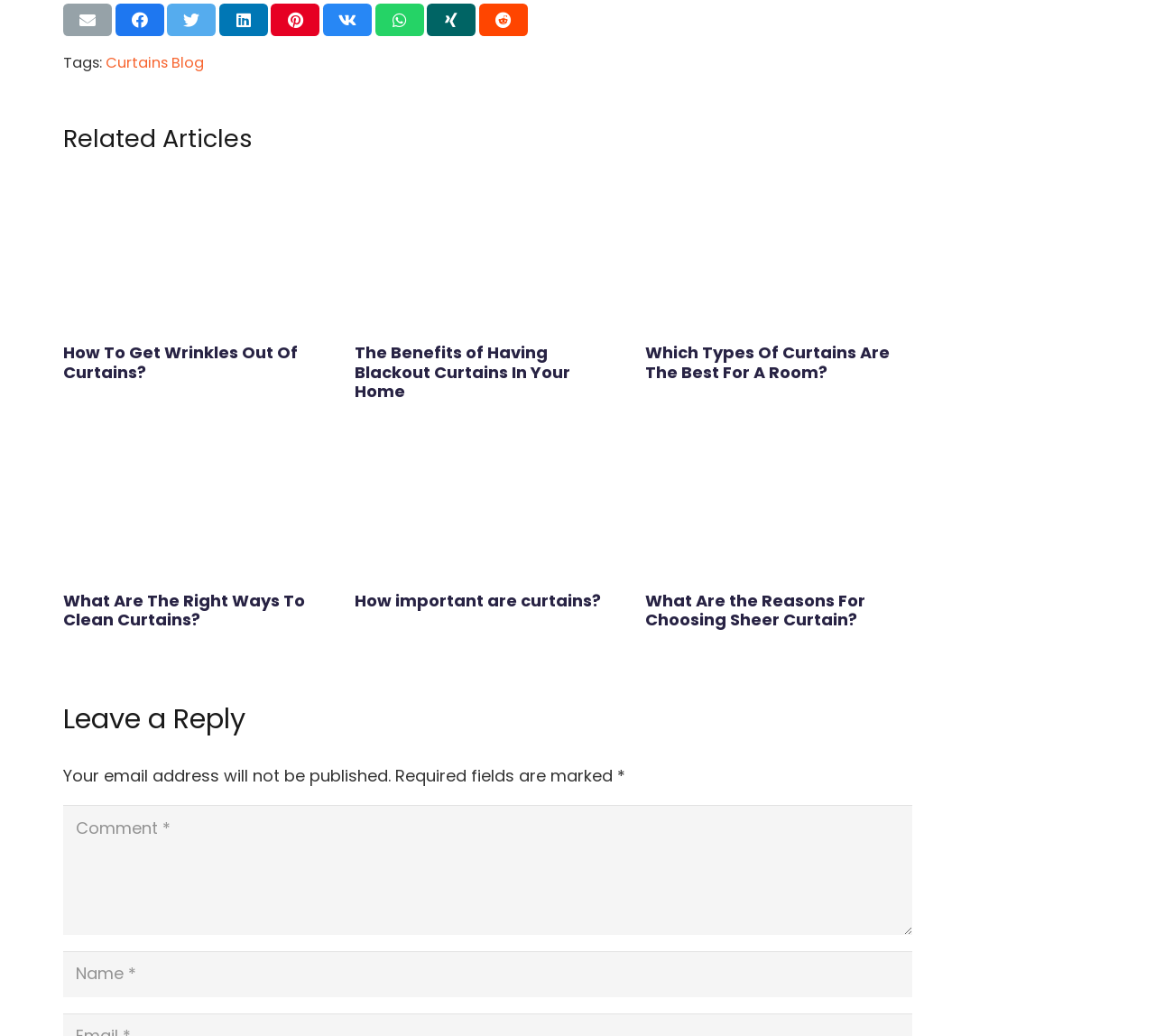Indicate the bounding box coordinates of the element that must be clicked to execute the instruction: "Write a comment". The coordinates should be given as four float numbers between 0 and 1, i.e., [left, top, right, bottom].

[0.055, 0.777, 0.79, 0.903]